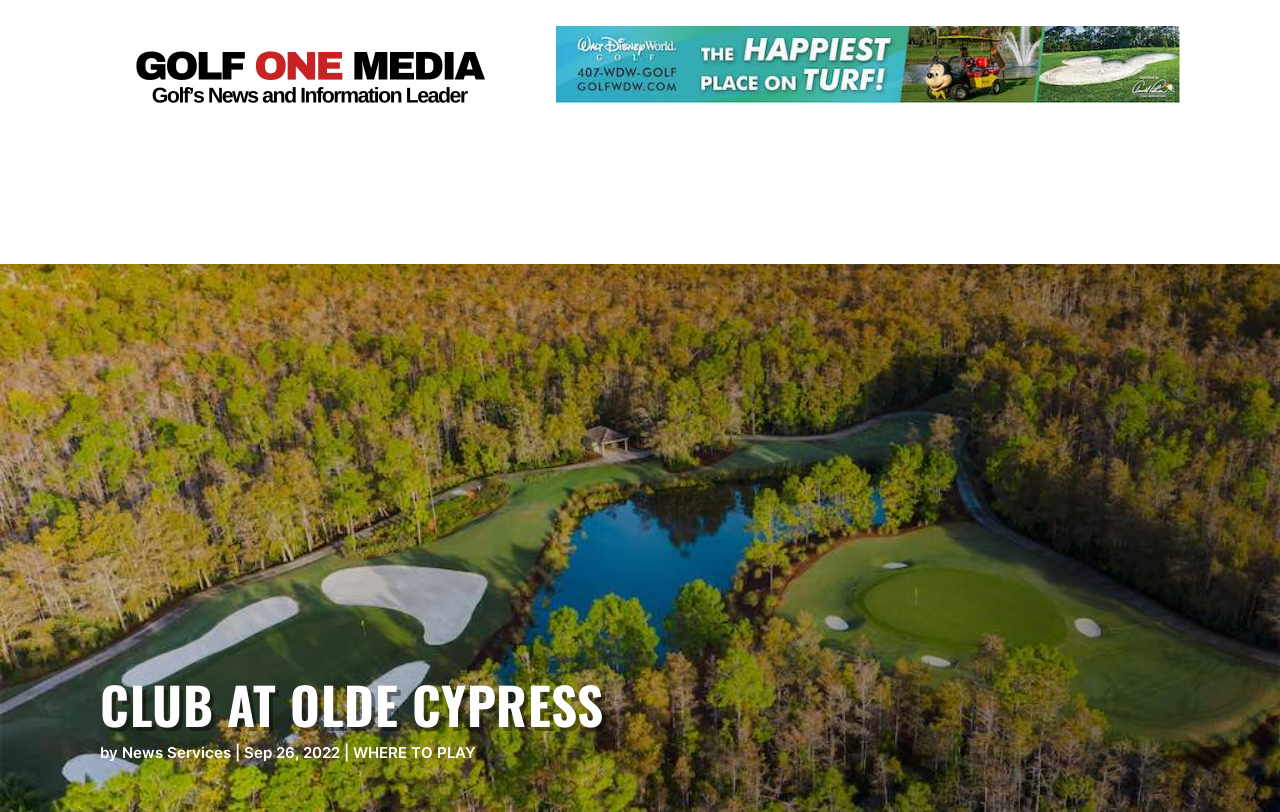Please locate the bounding box coordinates of the element's region that needs to be clicked to follow the instruction: "Go to PRO NEWS". The bounding box coordinates should be provided as four float numbers between 0 and 1, i.e., [left, top, right, bottom].

[0.166, 0.228, 0.232, 0.294]